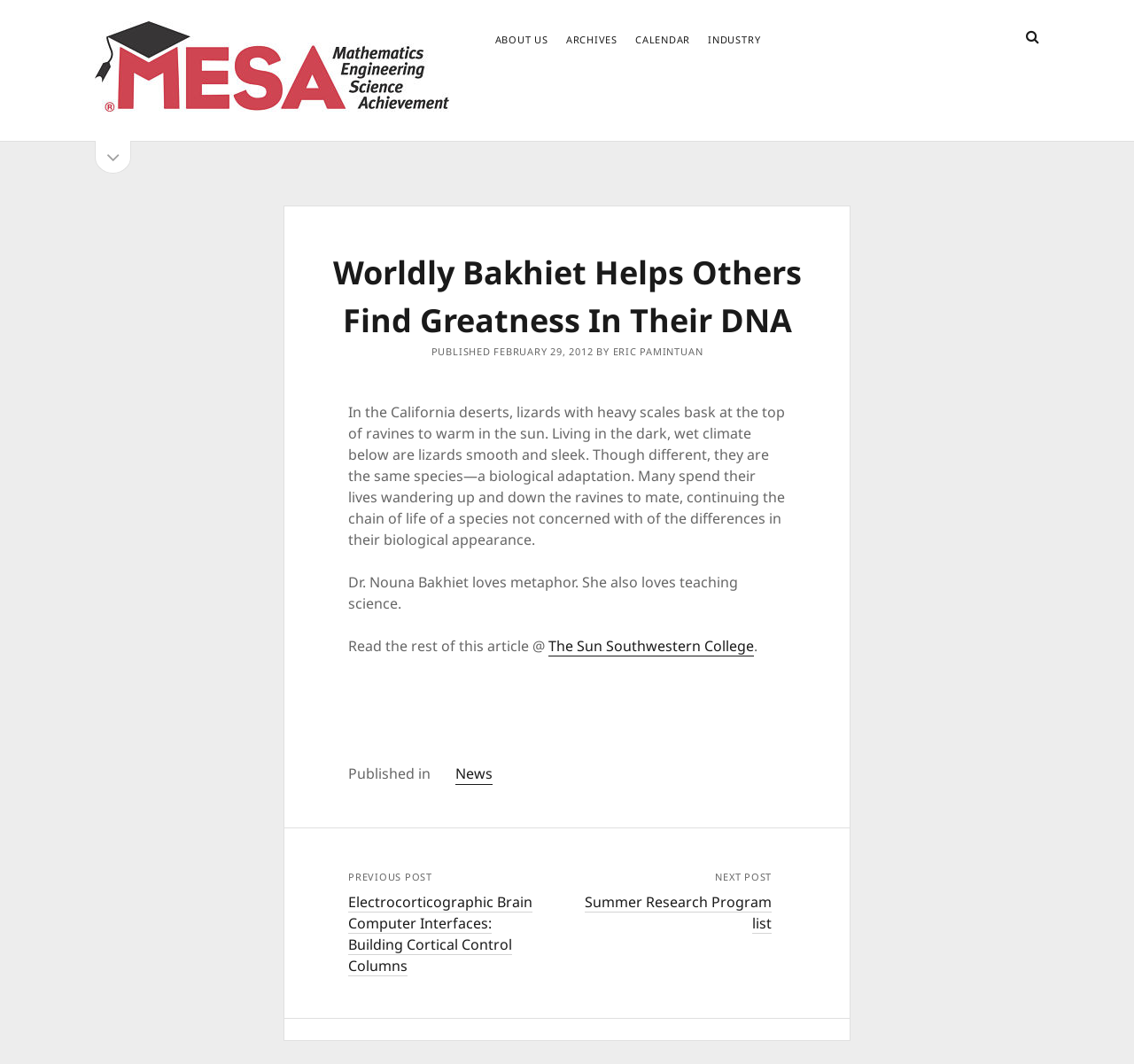Refer to the screenshot and give an in-depth answer to this question: What is the purpose of the search box?

The search box is located in the top-right corner of the webpage, and it contains a button with a magnifying glass icon and a placeholder text 'Search for:', indicating that its purpose is to allow users to search the website for specific content.